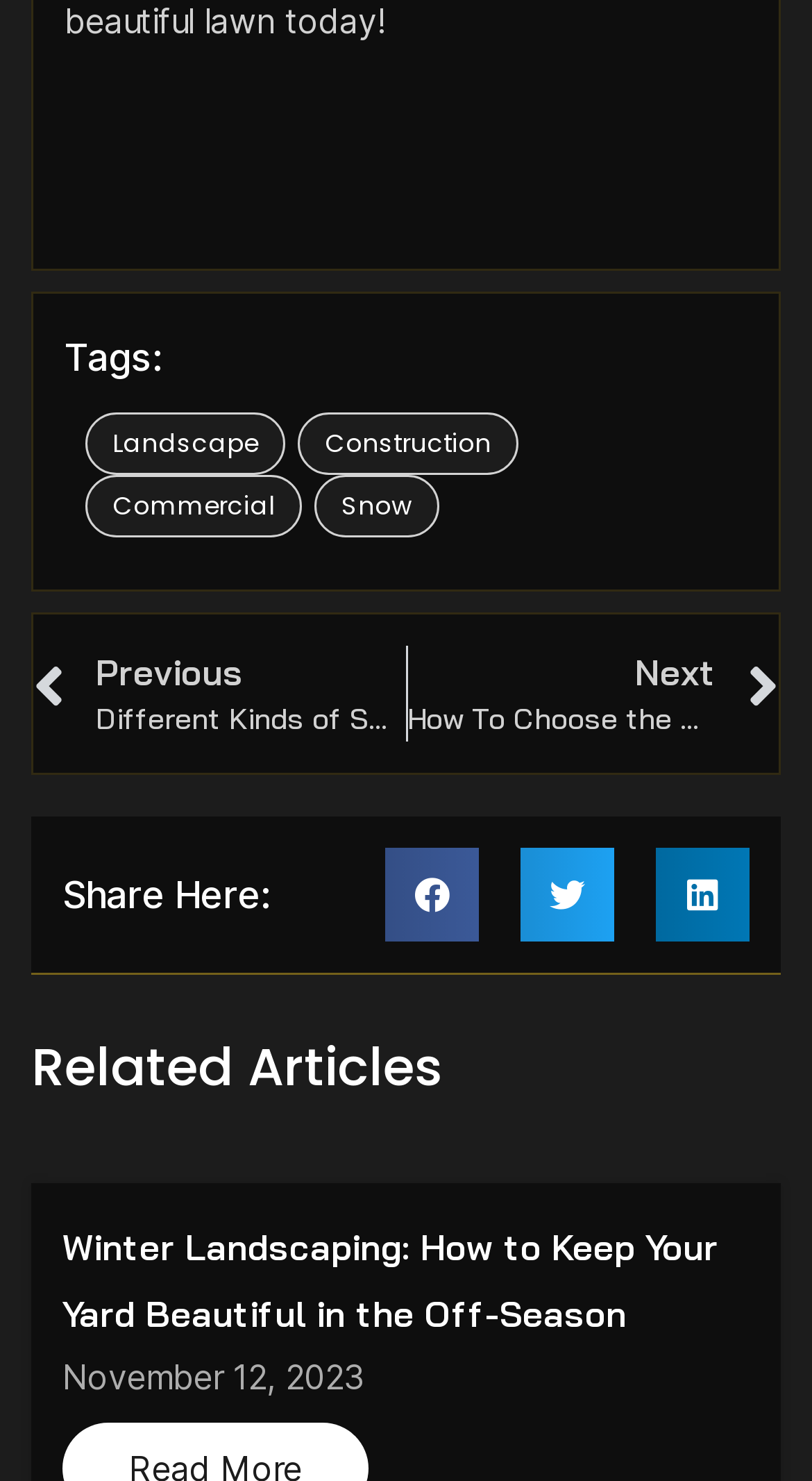Find the bounding box coordinates of the clickable area required to complete the following action: "Read the Winter Landscaping article".

[0.077, 0.827, 0.885, 0.902]